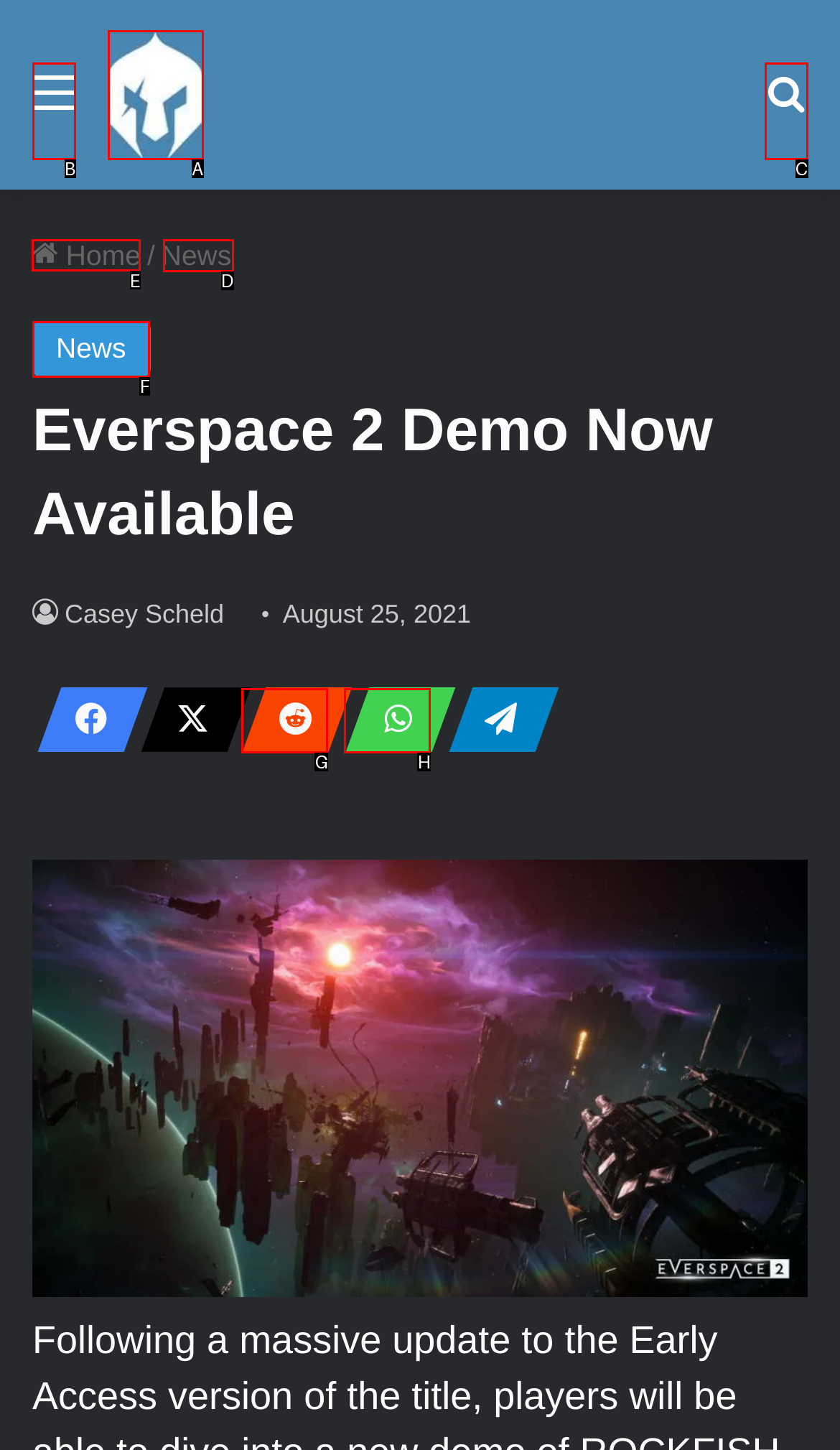Choose the HTML element you need to click to achieve the following task: Go to the Home page
Respond with the letter of the selected option from the given choices directly.

E